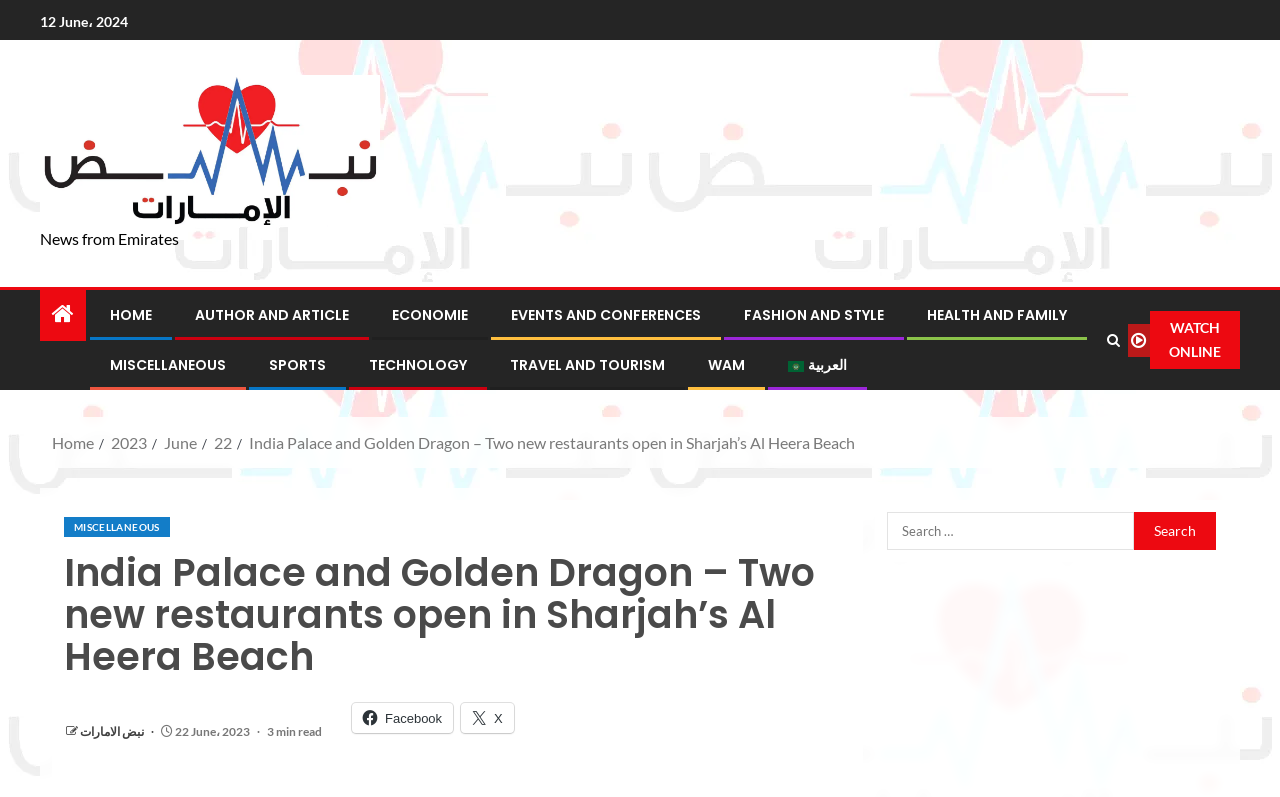Identify the bounding box coordinates of the element to click to follow this instruction: 'Read the article about India Palace and Golden Dragon'. Ensure the coordinates are four float values between 0 and 1, provided as [left, top, right, bottom].

[0.05, 0.693, 0.665, 0.85]